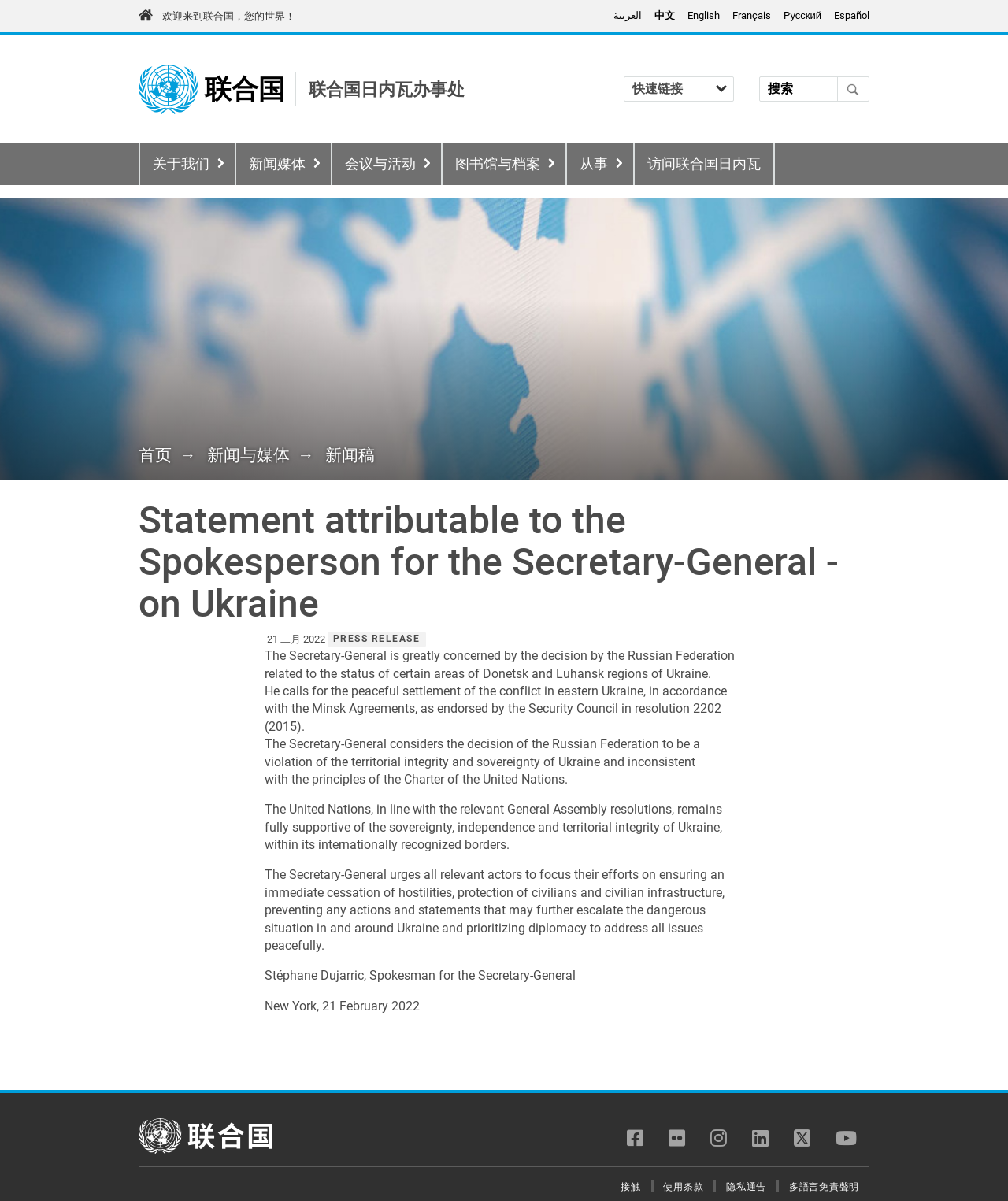Determine the bounding box coordinates of the region to click in order to accomplish the following instruction: "read the news". Provide the coordinates as four float numbers between 0 and 1, specifically [left, top, right, bottom].

[0.205, 0.371, 0.288, 0.387]